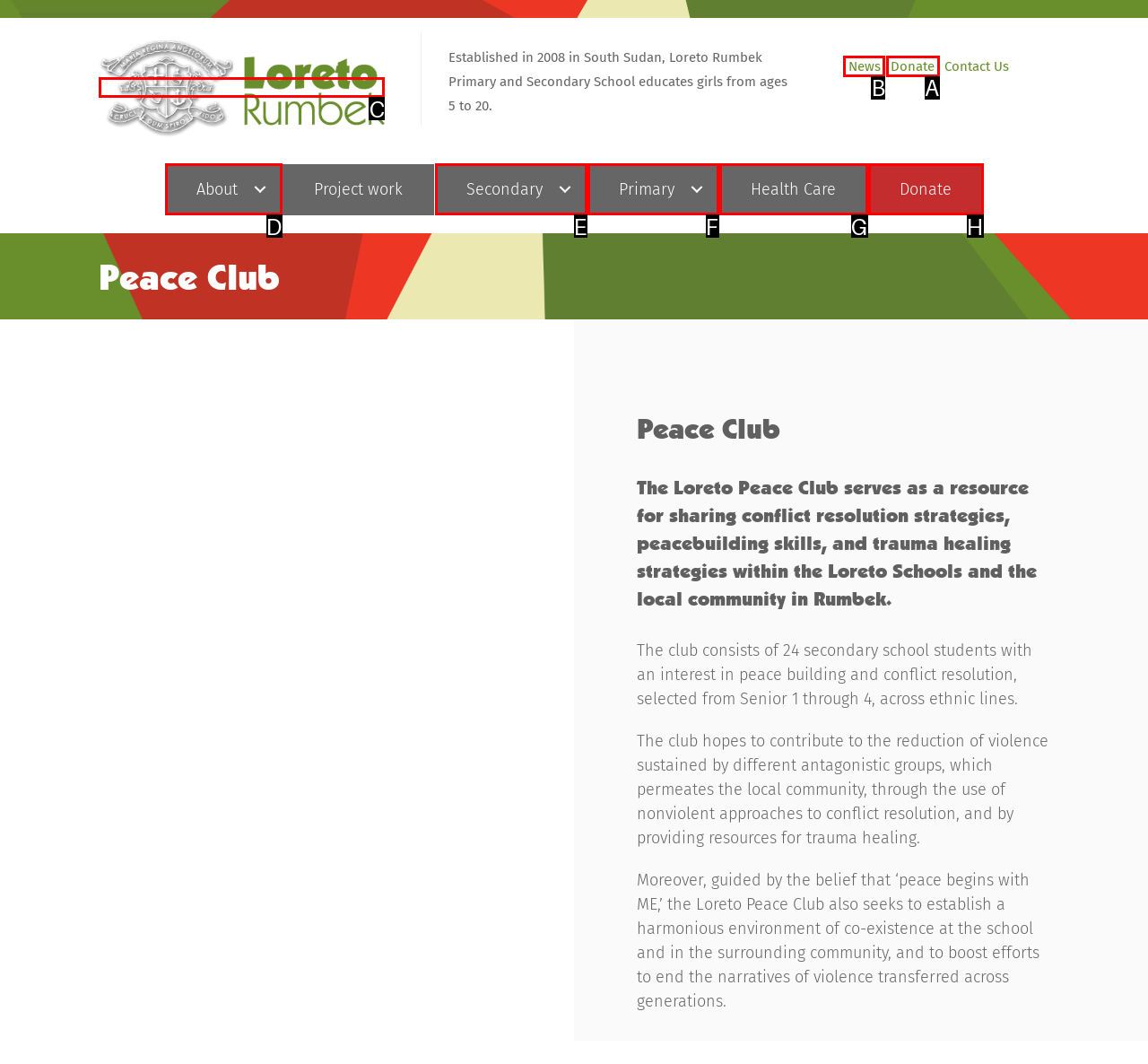Find the correct option to complete this instruction: Go to News. Reply with the corresponding letter.

B